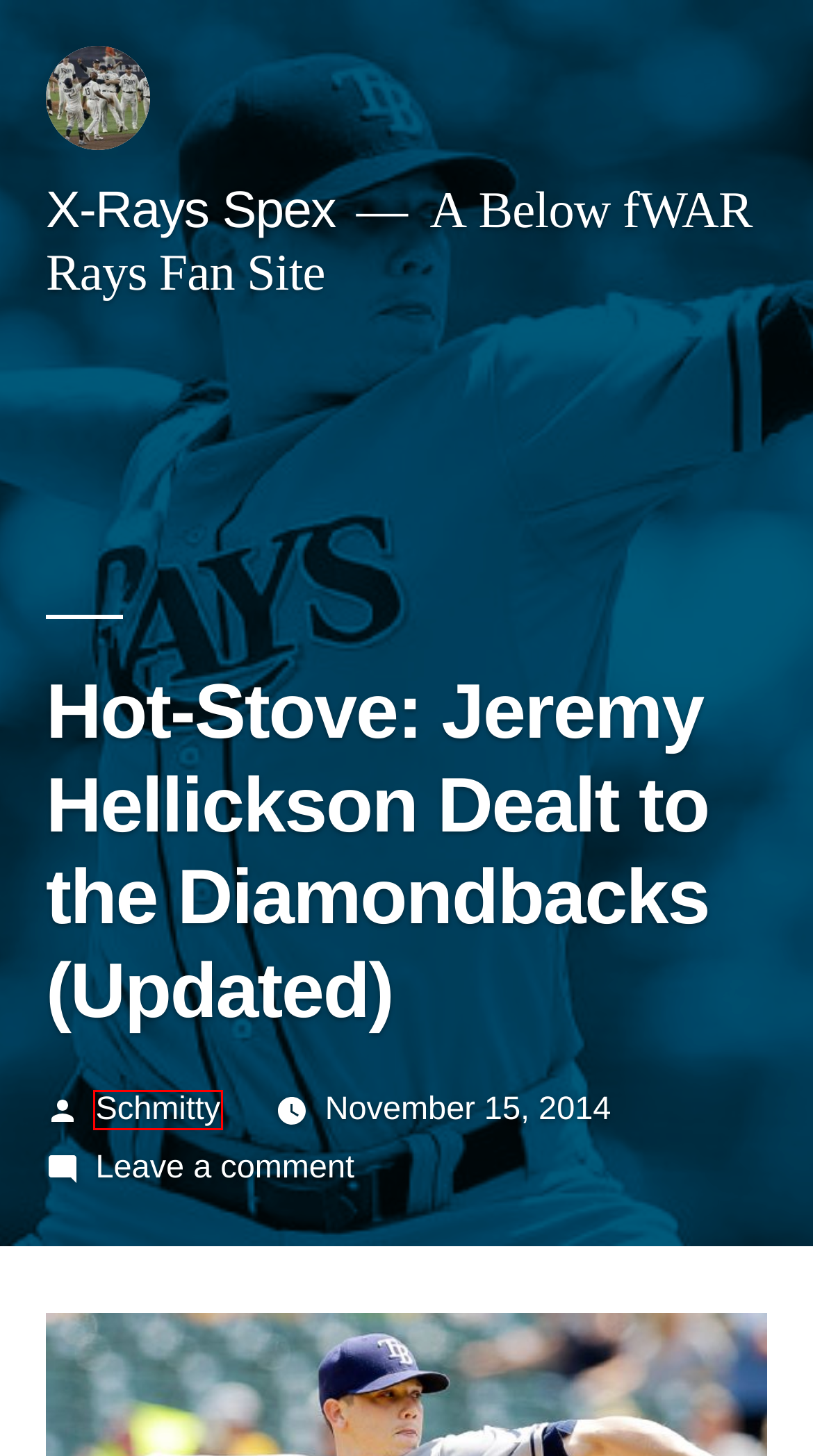Given a screenshot of a webpage with a red bounding box highlighting a UI element, determine which webpage description best matches the new webpage that appears after clicking the highlighted element. Here are the candidates:
A. Jake Odorizzi – X-Rays Spex
B. Boston Red Sox – X-Rays Spex
C. Rays Hot-Stove Moves – X-Rays Spex
D. X-Rays Spex – A Below fWAR Rays Fan Site
E. Tyler Glasnow – X-Rays Spex
F. Erasmo Ramirez – X-Rays Spex
G. Schmitty – X-Rays Spex
H. Rays vs Orioles series preview – X-Rays Spex

G